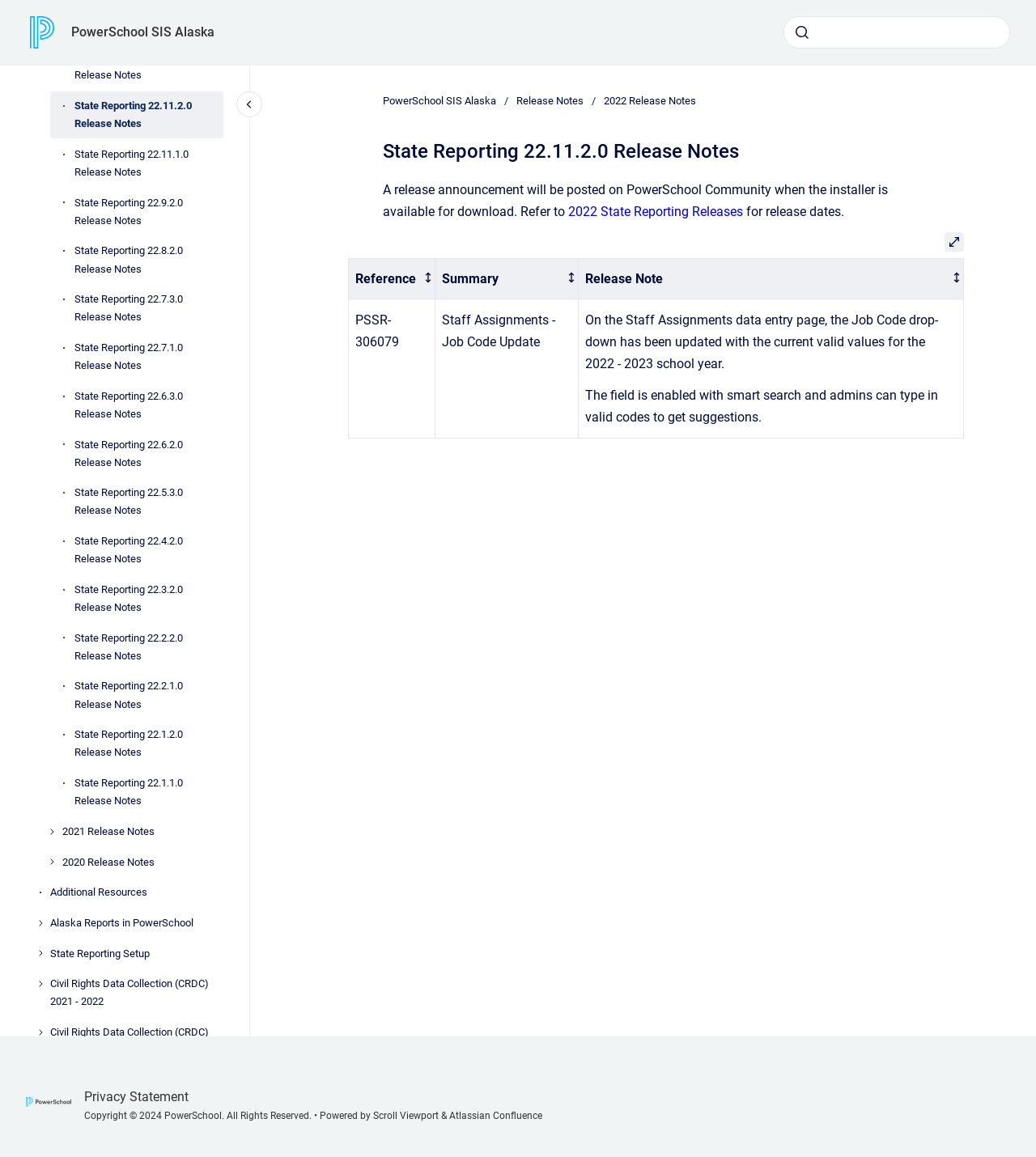Could you provide the bounding box coordinates for the portion of the screen to click to complete this instruction: "View State Reporting 22.11.3.0 Release Notes"?

[0.071, 0.037, 0.216, 0.078]